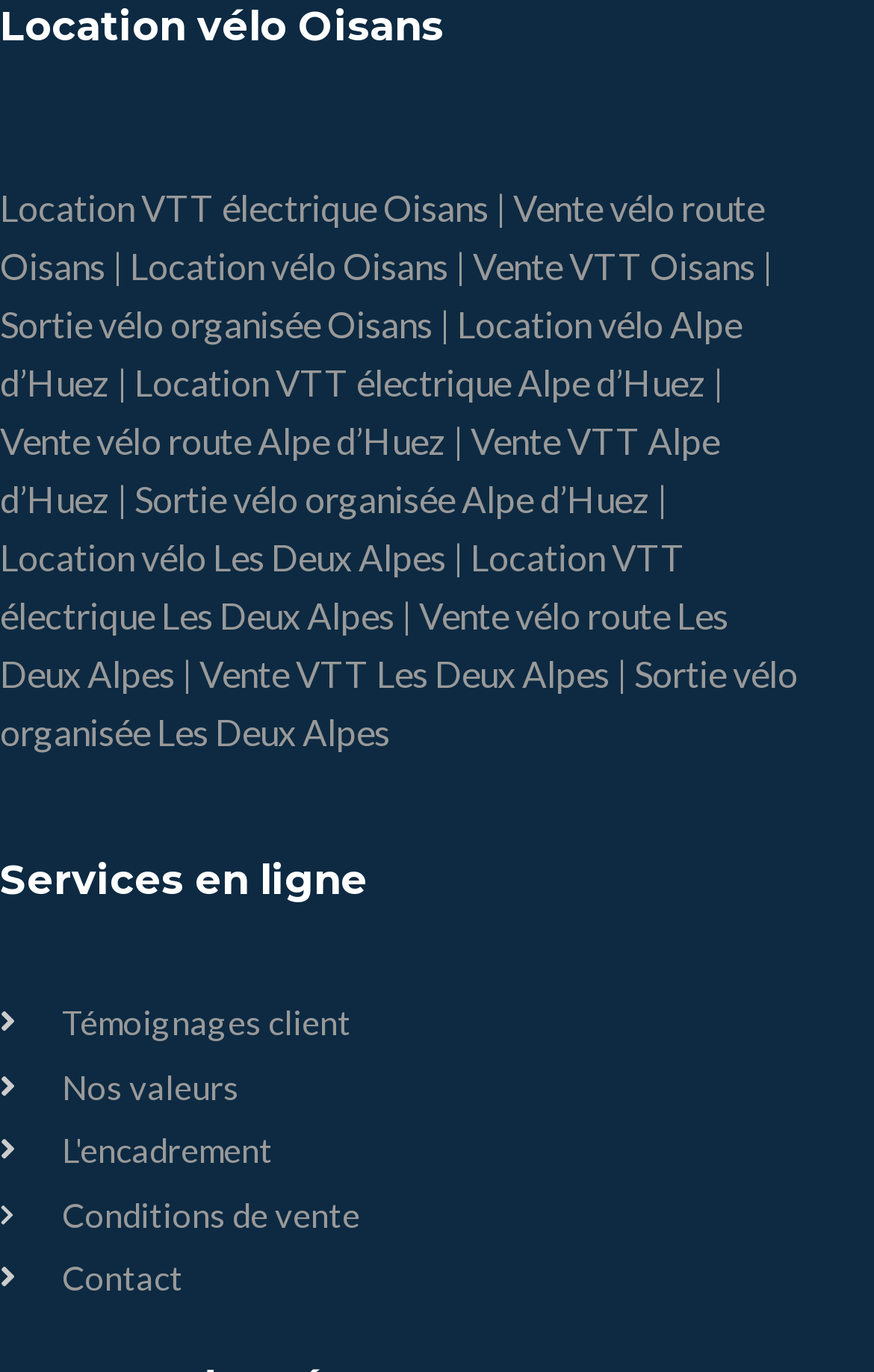Based on the image, please elaborate on the answer to the following question:
What is the first type of bike rental listed in Alpe d'Huez?

In the Alpe d'Huez section, I found a list of links for different types of bike rentals. The first link in this list is 'Location vélo Alpe d'Huez', which suggests that it is the first type of bike rental listed in Alpe d'Huez.